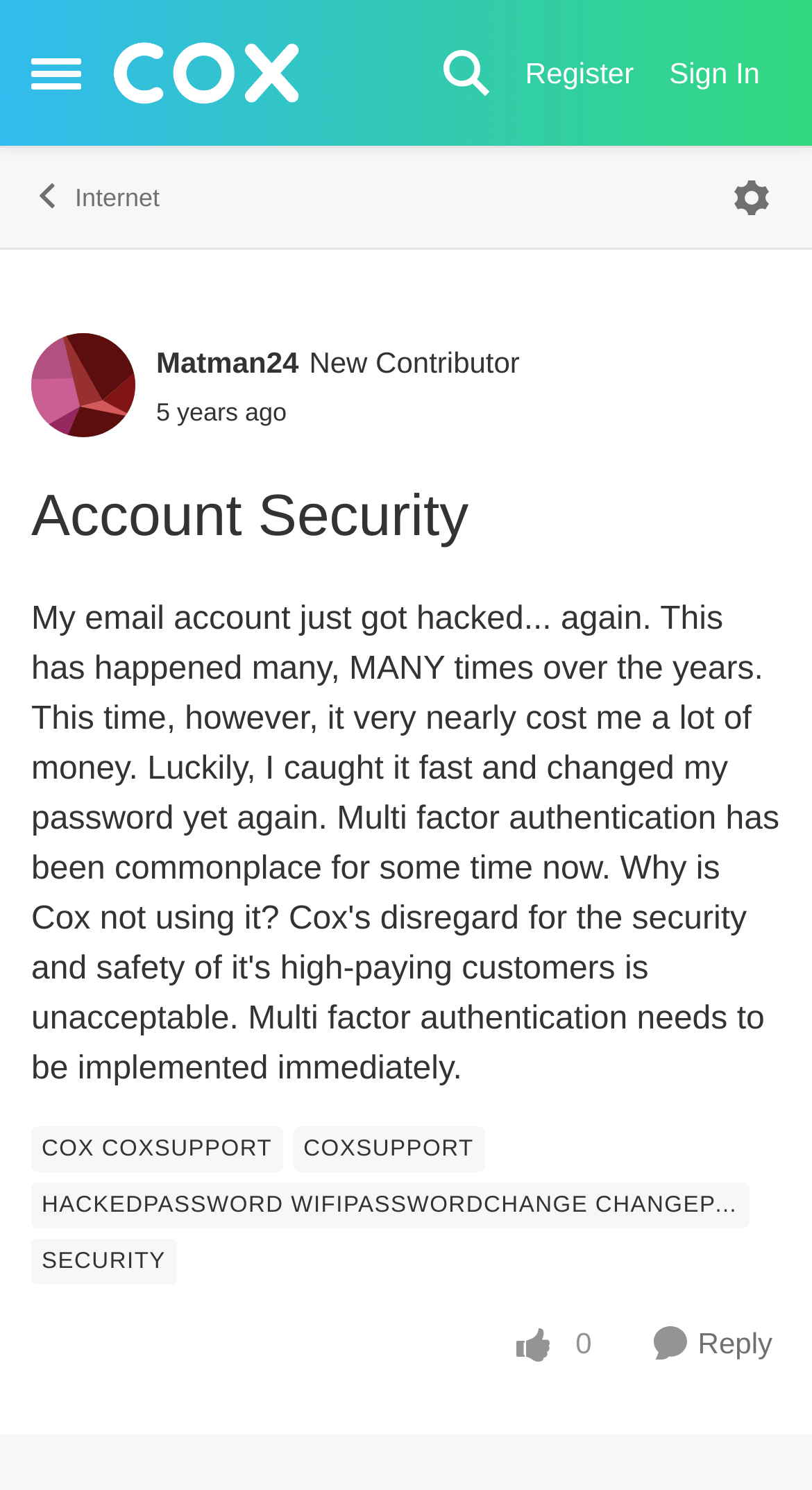Please identify the bounding box coordinates of the area that needs to be clicked to follow this instruction: "Like the post".

[0.622, 0.884, 0.693, 0.921]